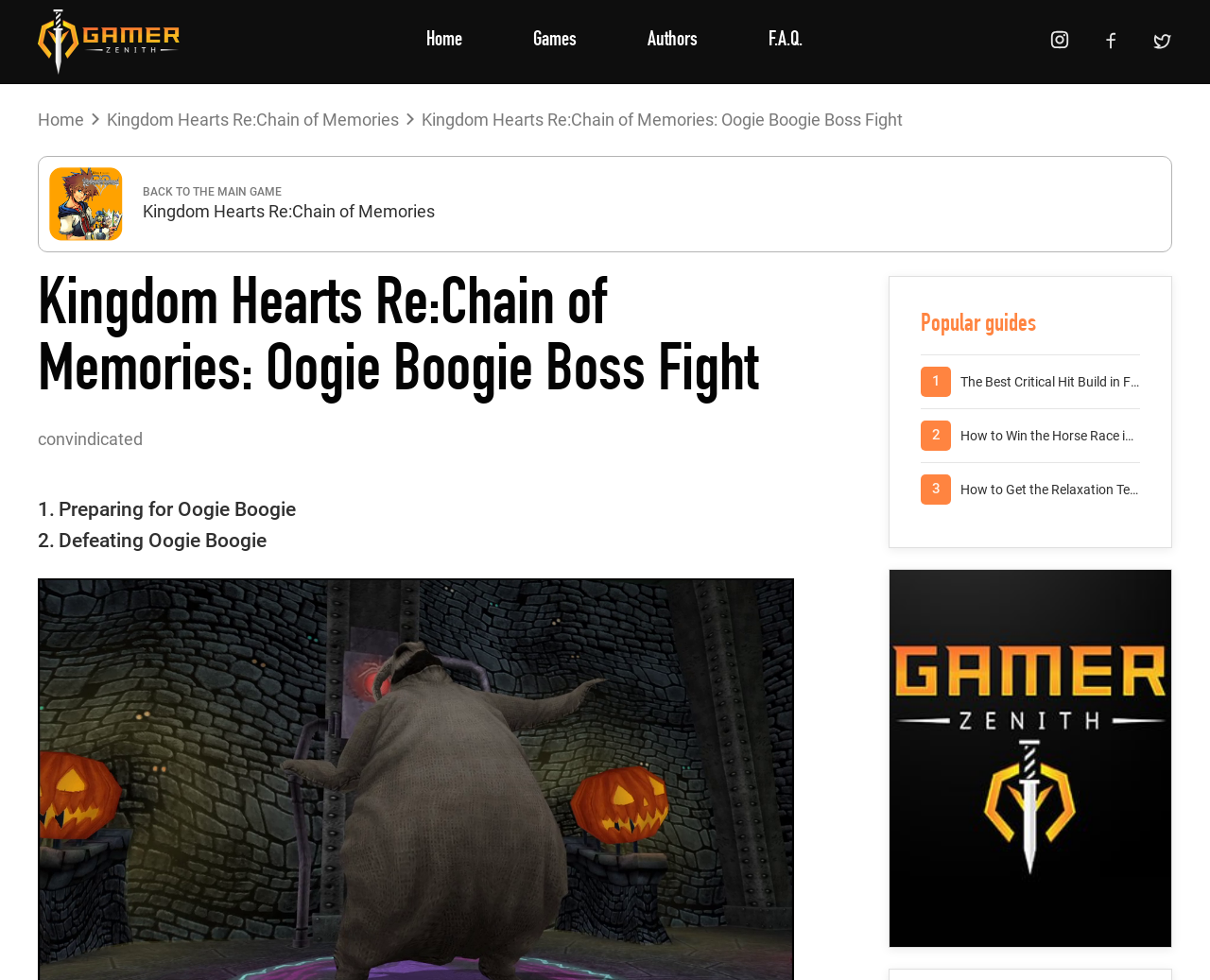Generate a comprehensive description of the webpage.

This webpage is about the Kingdom Hearts Re:Chain of Memories game, specifically focusing on the Oogie Boogie boss fight. At the top, there are several links to navigate to different sections of the website, including "Home", "Games", "Authors", and "F.A.Q.". 

Below these links, there is a large title "Kingdom Hearts Re:Chain of Memories: Oogie Boogie Boss Fight" that spans almost the entire width of the page. 

On the left side, there is a column with links to other related pages, including "BACK TO THE MAIN GAME Kingdom Hearts Re:Chain of Memories" and "convindicated". Below these links, there is a table of contents with two sections: "Preparing for Oogie Boogie" and "Defeating Oogie Boogie". 

On the right side, there is a section titled "Popular guides" that lists three links to guides for other games, including Fallout: New Vegas and Harvest Moon Back to Nature. 

At the very bottom of the page, there is a small link to an unknown destination. Throughout the page, there are several small icons and images, but their contents are not specified.